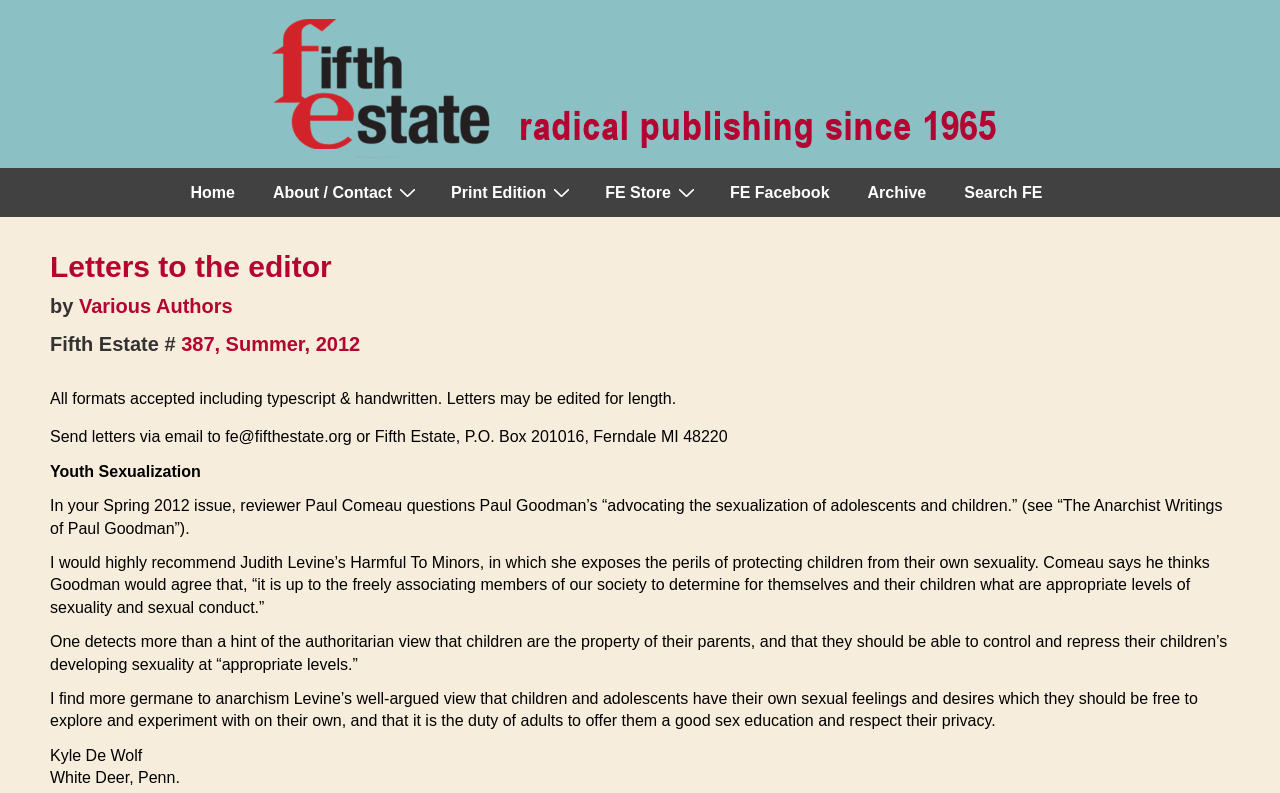How can letters be sent to the magazine?
Look at the image and respond with a one-word or short phrase answer.

Via email or mail